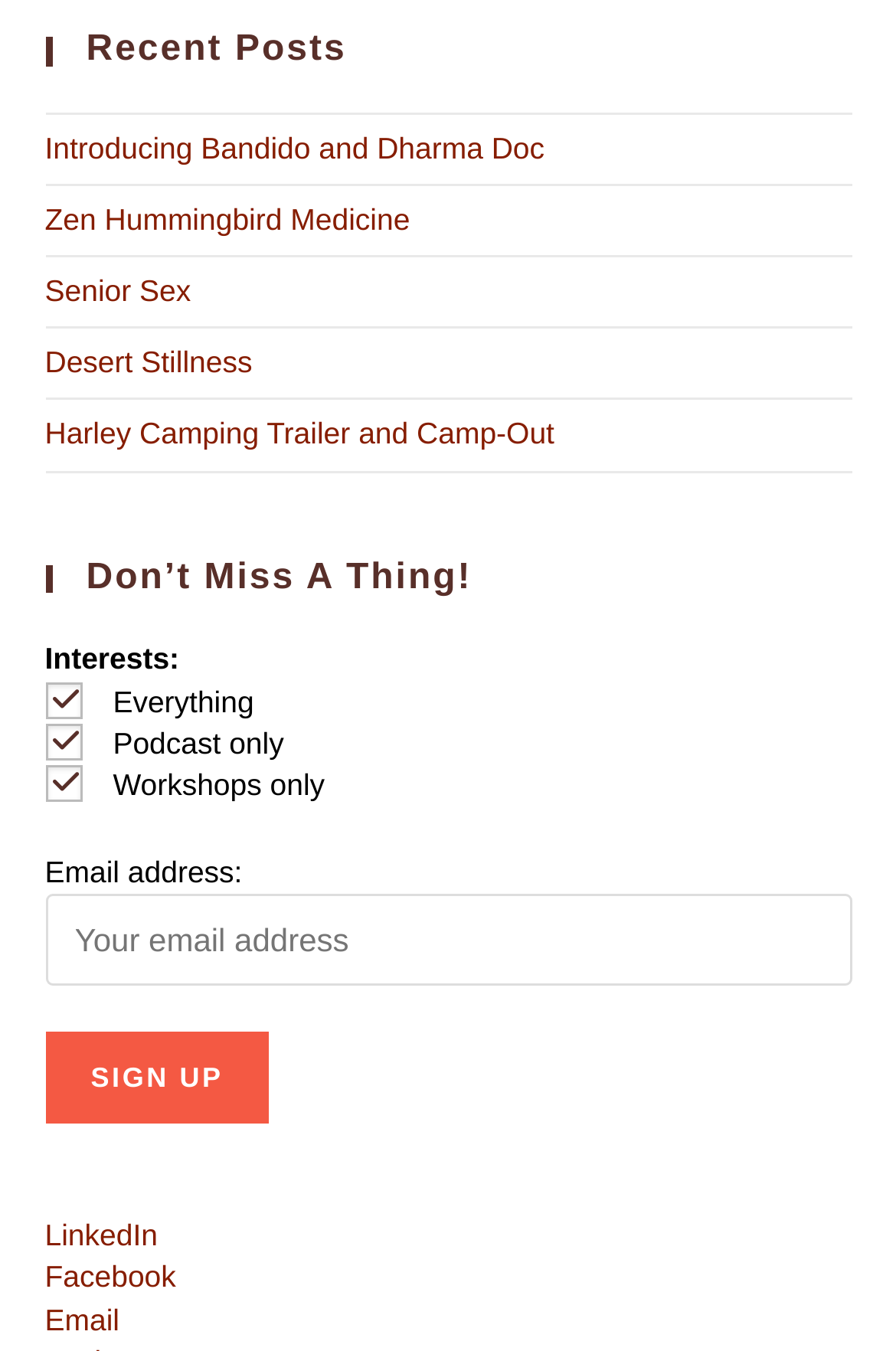Identify the bounding box coordinates for the element you need to click to achieve the following task: "Enter email address". The coordinates must be four float values ranging from 0 to 1, formatted as [left, top, right, bottom].

[0.05, 0.662, 0.95, 0.73]